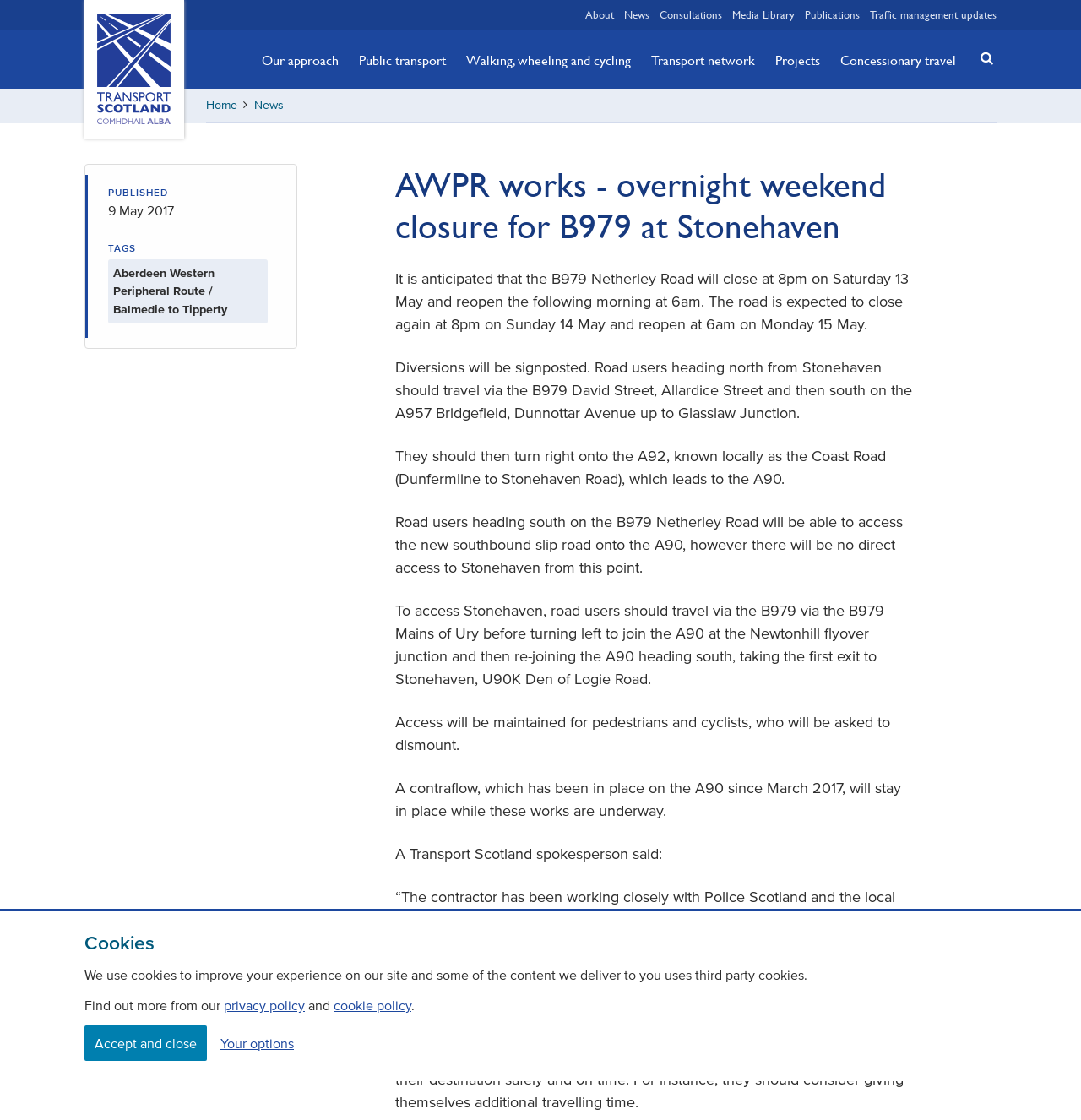Please specify the bounding box coordinates for the clickable region that will help you carry out the instruction: "Go to 'News' page".

[0.577, 0.006, 0.601, 0.02]